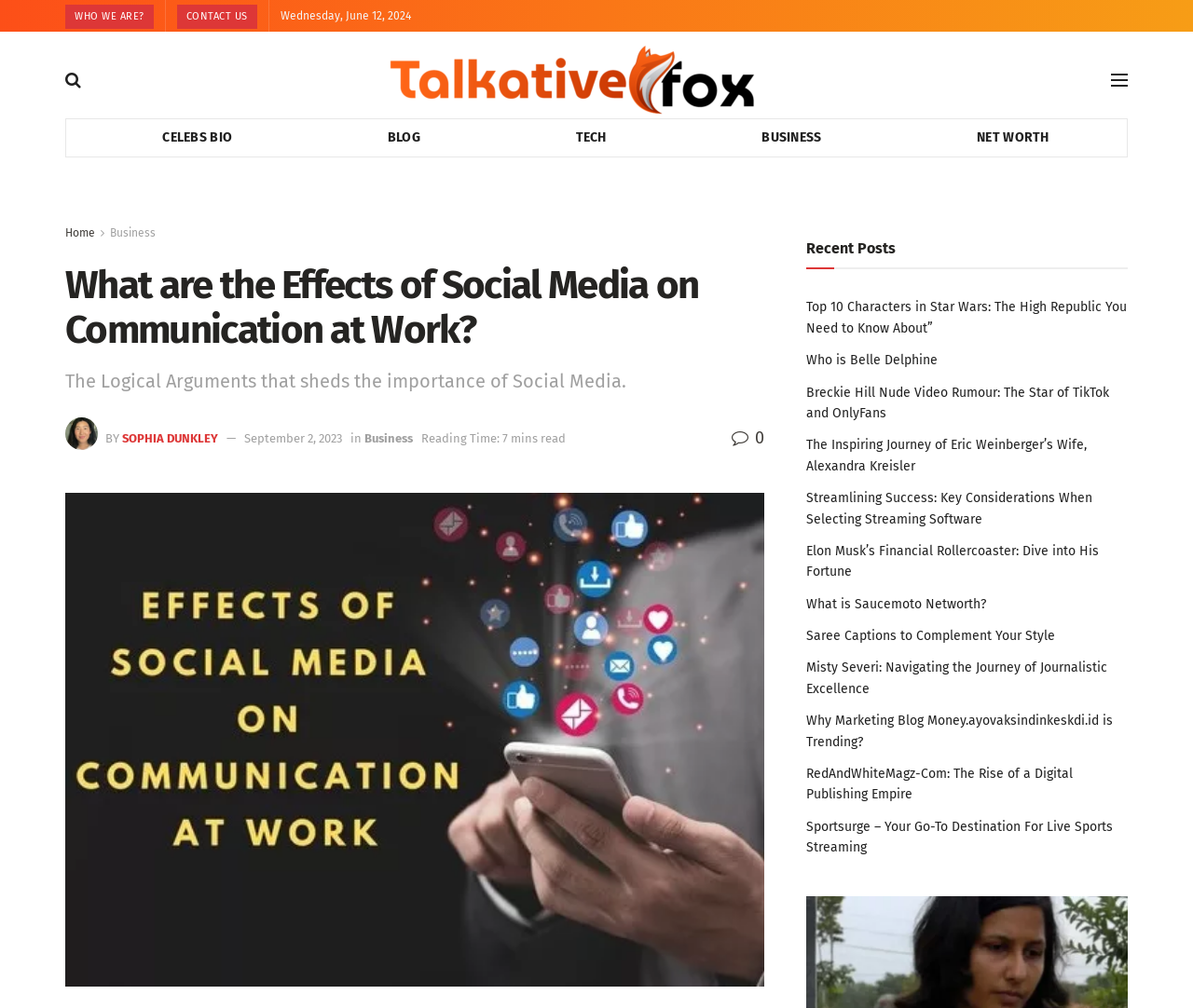Please specify the bounding box coordinates of the area that should be clicked to accomplish the following instruction: "Click on WHO WE ARE?". The coordinates should consist of four float numbers between 0 and 1, i.e., [left, top, right, bottom].

[0.055, 0.005, 0.129, 0.029]